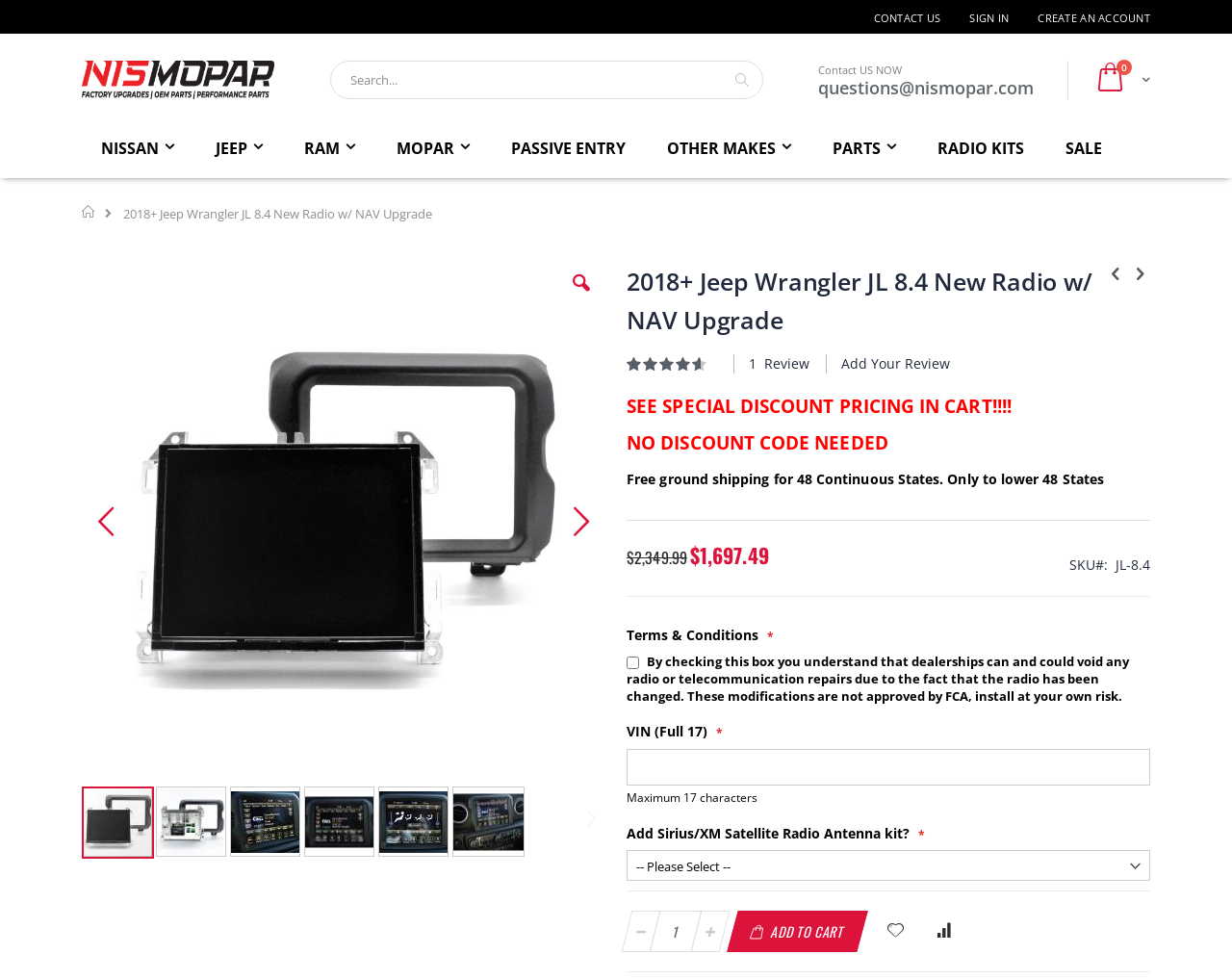Mark the bounding box of the element that matches the following description: "input value="1" name="qty" title="Qty" value="1"".

[0.527, 0.93, 0.57, 0.972]